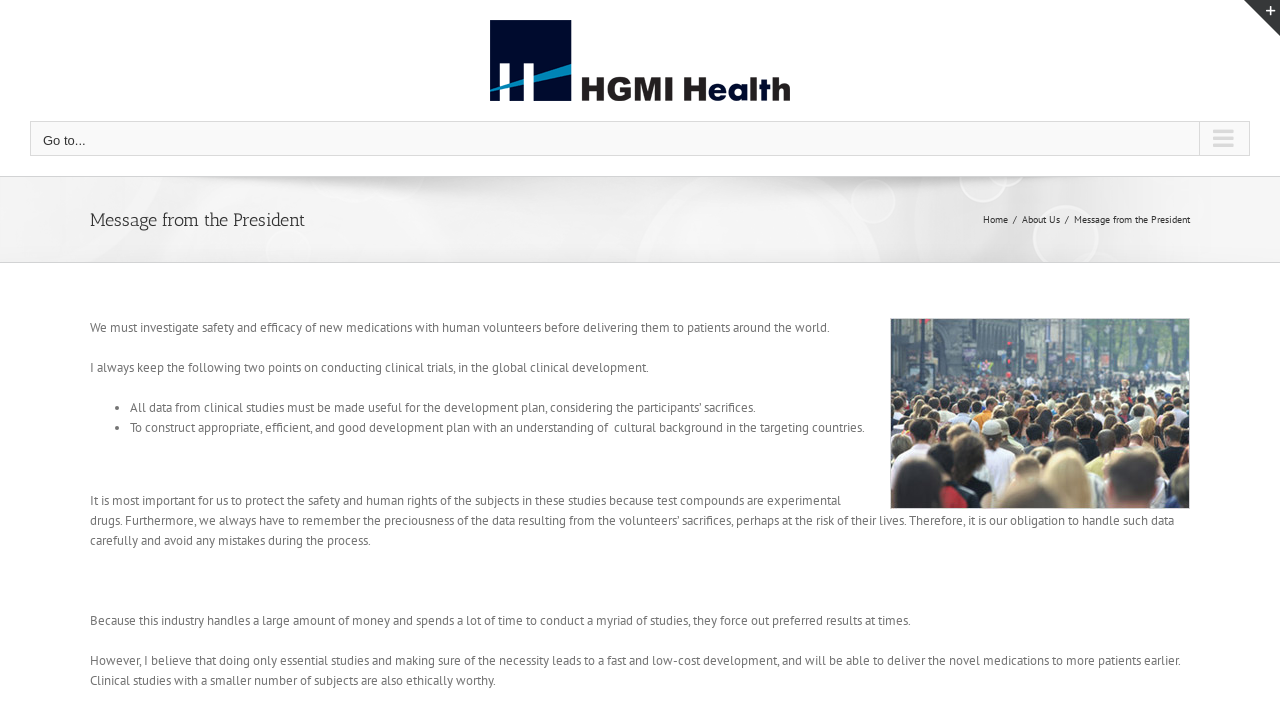What is the title of the current page?
Provide a comprehensive and detailed answer to the question.

The title of the current page is 'Message from the President' which is located in the page title bar region with a bounding box coordinate of [0.839, 0.301, 0.93, 0.32].